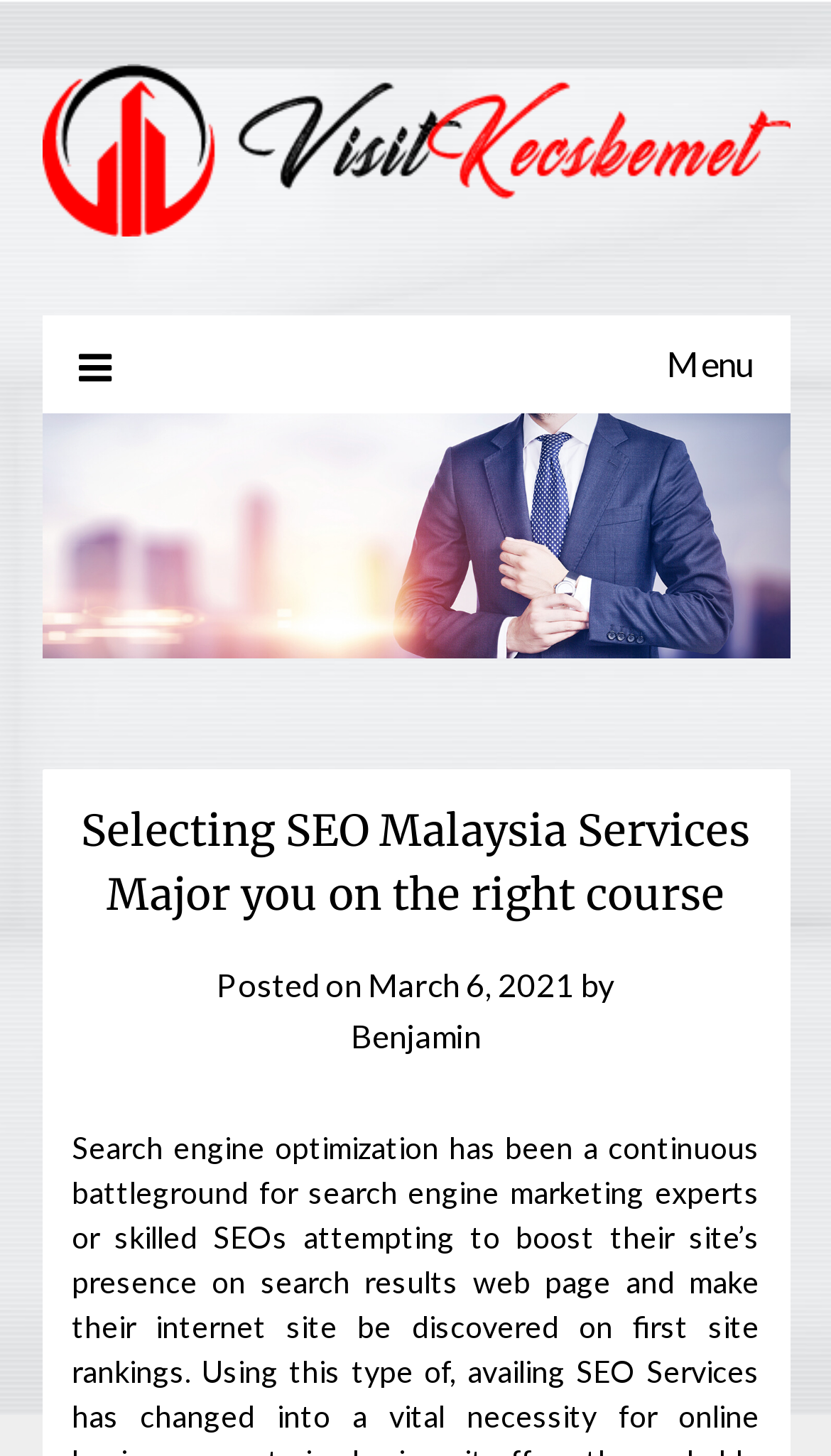What is the main topic of the webpage?
Answer the question with a detailed and thorough explanation.

I found the main topic of the webpage by looking at the header section of the webpage, where it says 'Selecting SEO Malaysia Services Major you on the right course'.